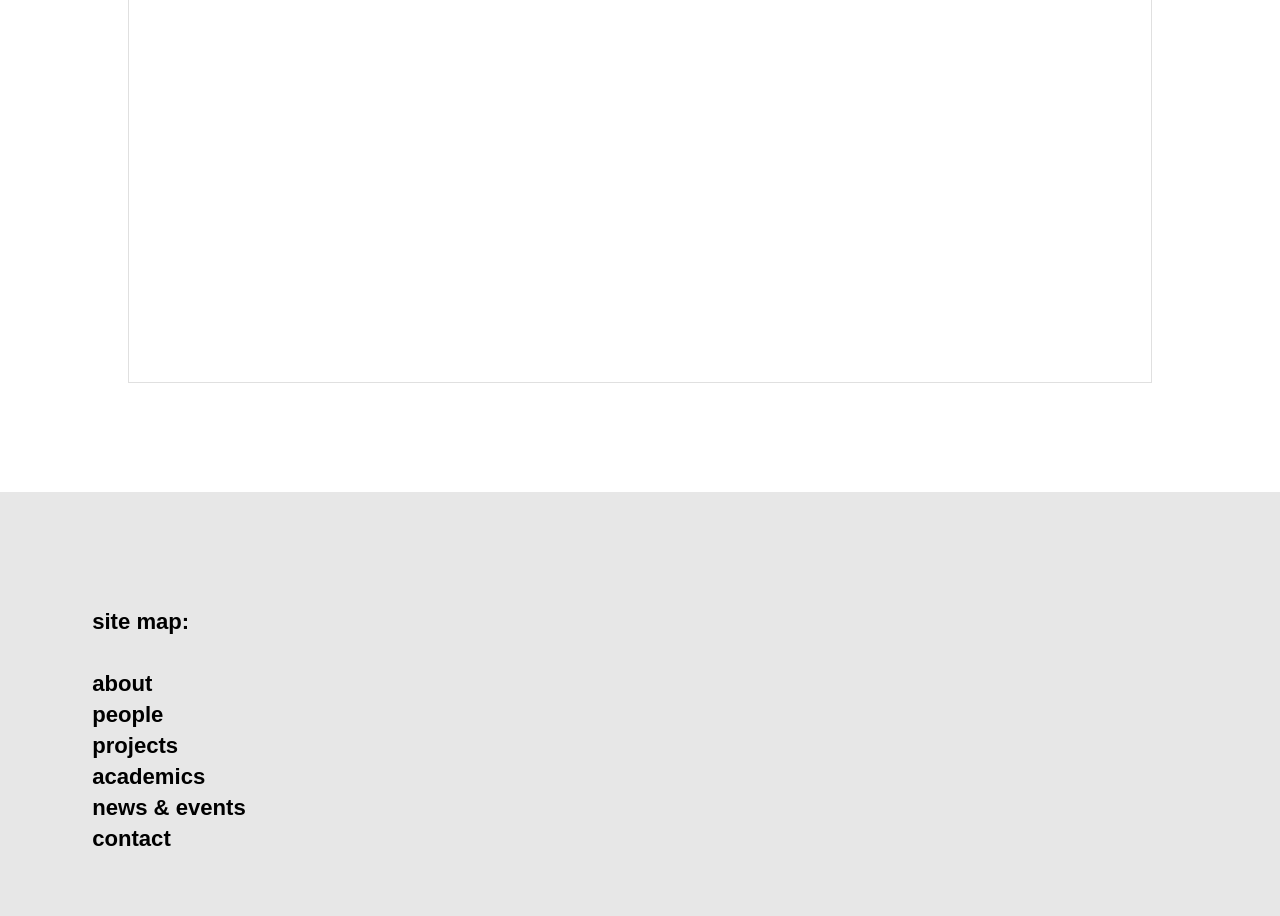Answer the question below using just one word or a short phrase: 
How many links are there in the site map?

6